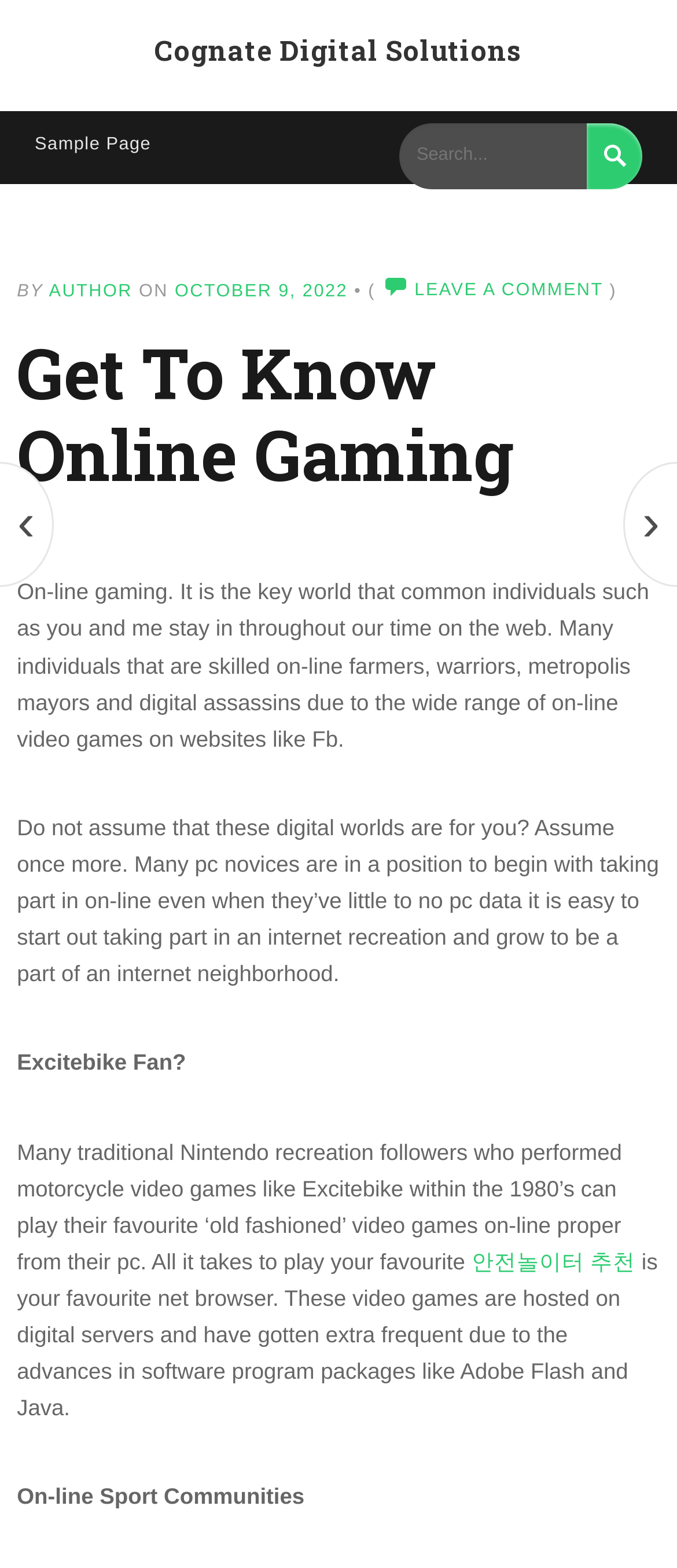Locate the bounding box coordinates of the region to be clicked to comply with the following instruction: "Click on the 'AUTHOR' link". The coordinates must be four float numbers between 0 and 1, in the form [left, top, right, bottom].

[0.072, 0.18, 0.196, 0.192]